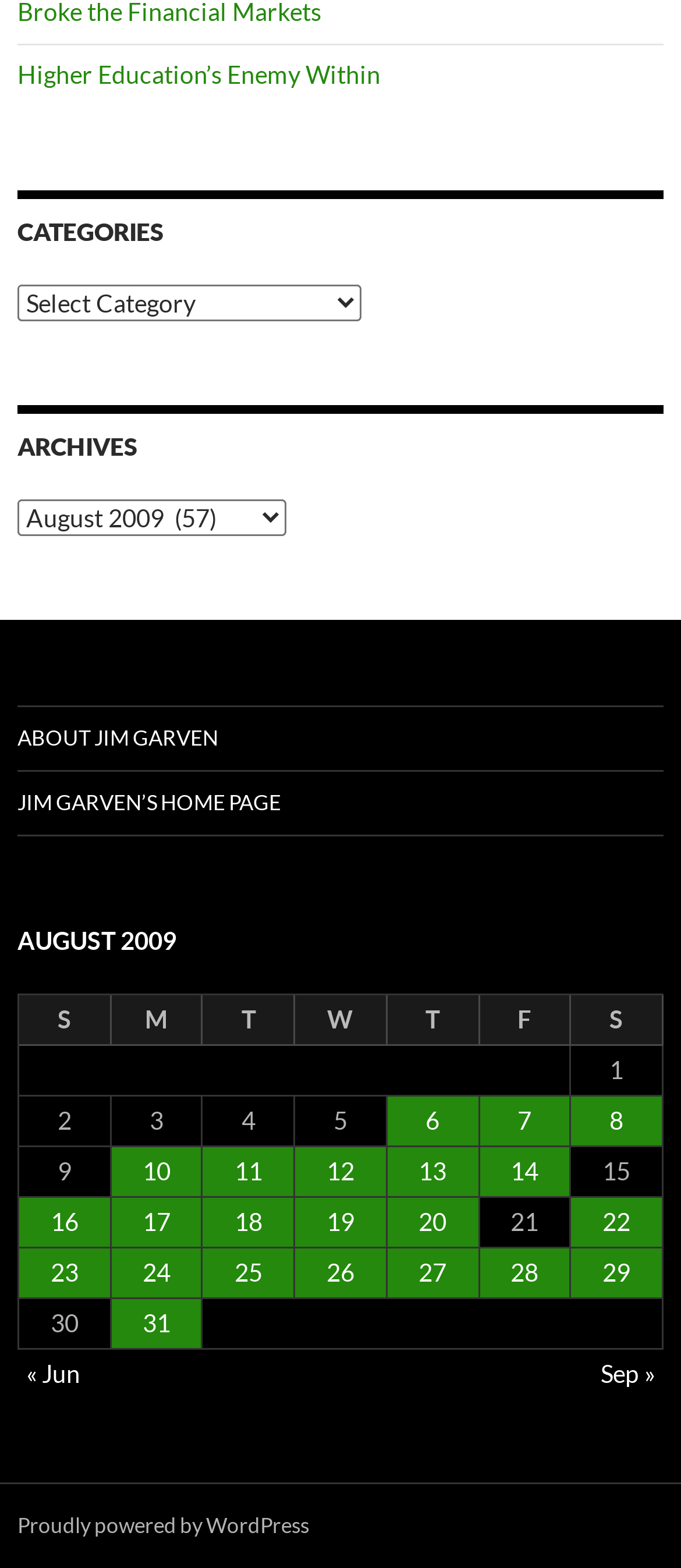Please determine the bounding box coordinates of the area that needs to be clicked to complete this task: 'View archives'. The coordinates must be four float numbers between 0 and 1, formatted as [left, top, right, bottom].

[0.026, 0.318, 0.421, 0.342]